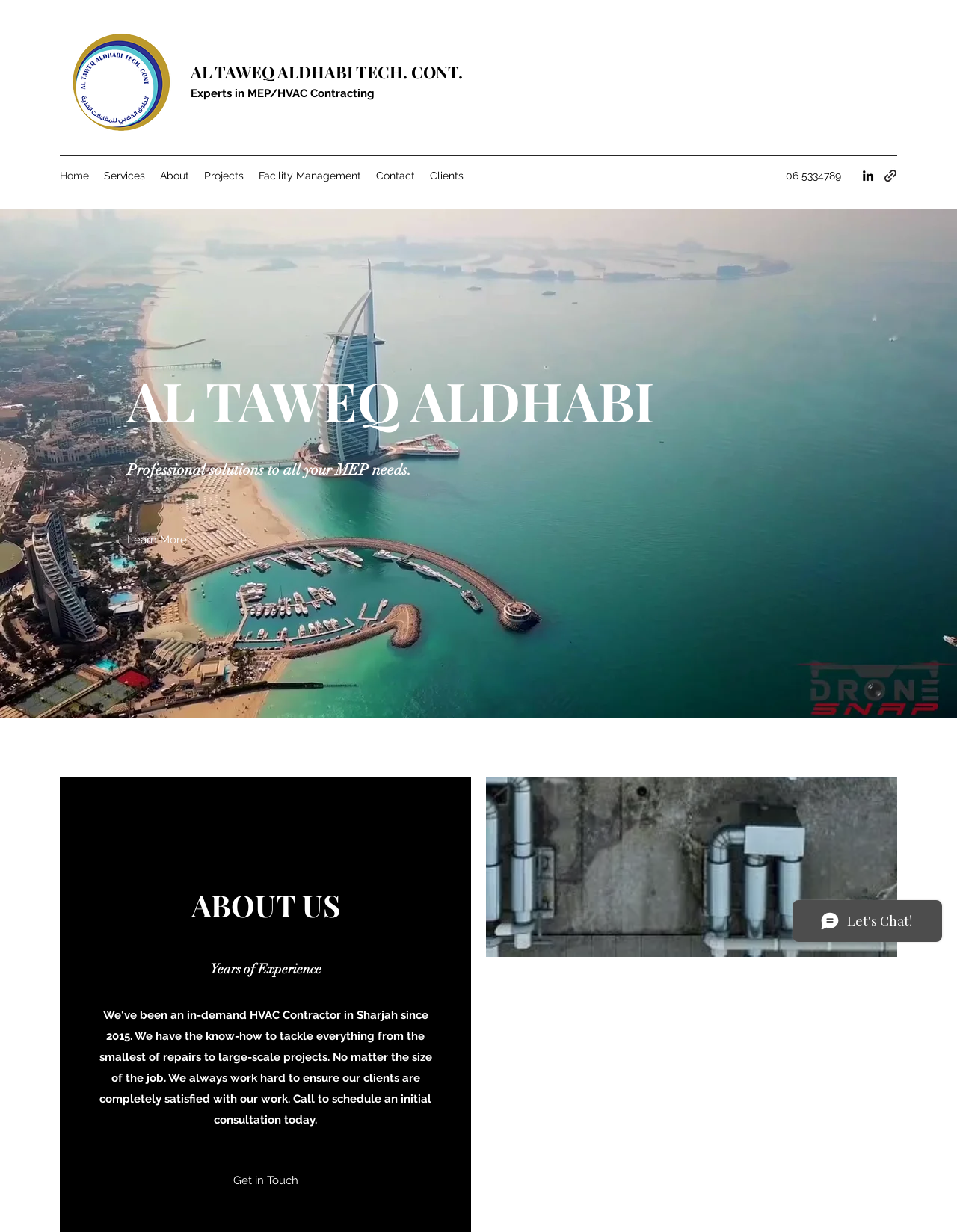Using floating point numbers between 0 and 1, provide the bounding box coordinates in the format (top-left x, top-left y, bottom-right x, bottom-right y). Locate the UI element described here: About

[0.159, 0.134, 0.205, 0.152]